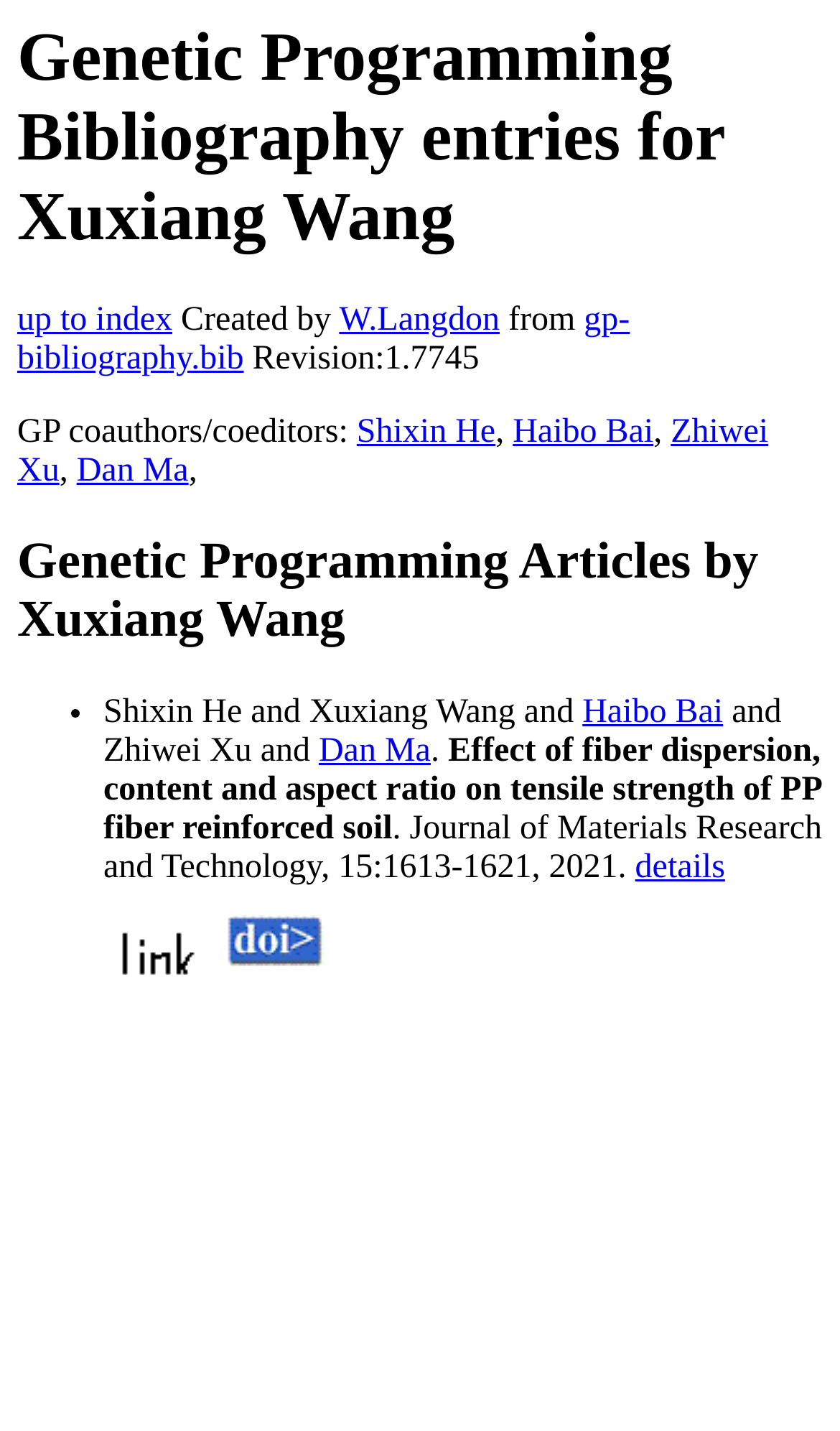What is the name of the person whose bibliography entries are listed?
Using the image provided, answer with just one word or phrase.

Xuxiang Wang